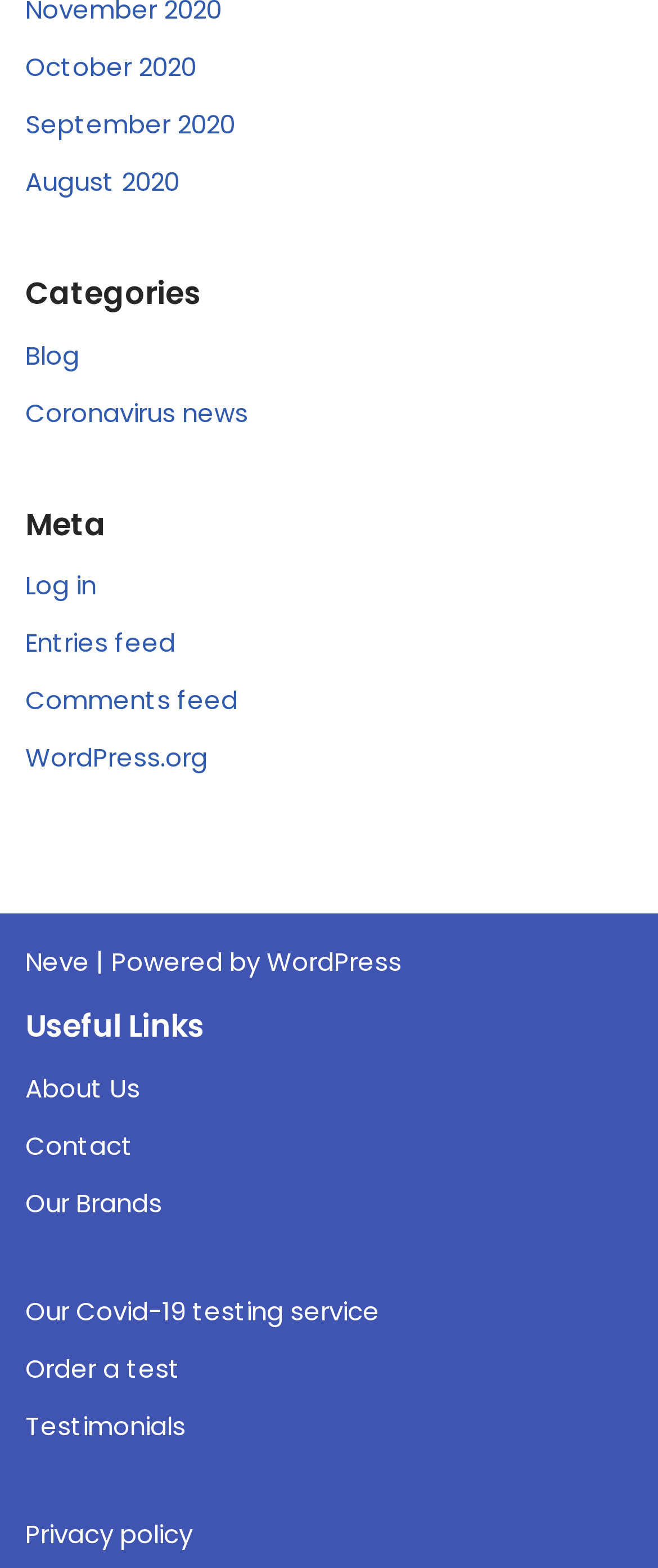Find the bounding box coordinates for the area you need to click to carry out the instruction: "Order a Covid-19 test". The coordinates should be four float numbers between 0 and 1, indicated as [left, top, right, bottom].

[0.038, 0.862, 0.274, 0.884]